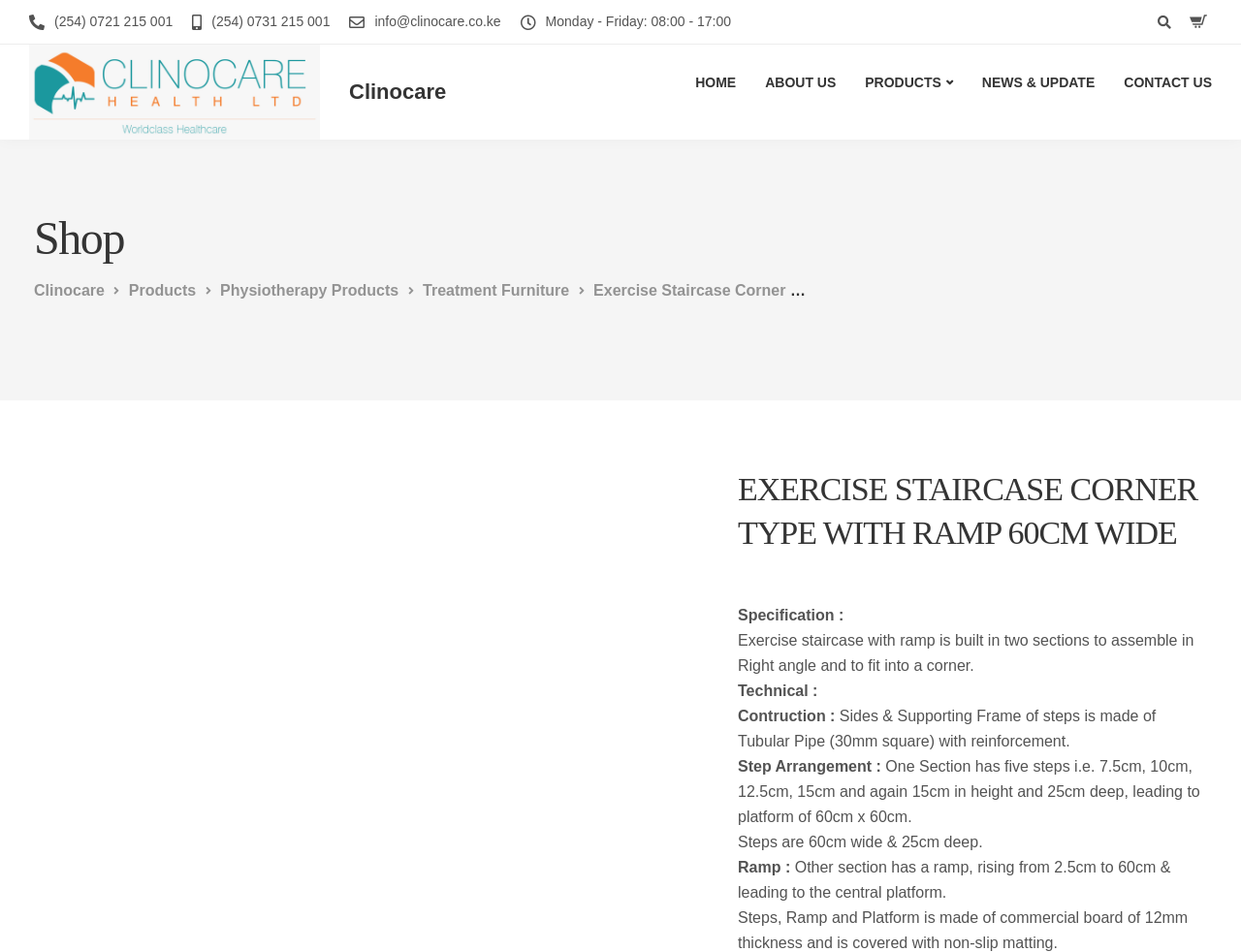Find and provide the bounding box coordinates for the UI element described with: "Clinocare".

[0.281, 0.083, 0.36, 0.11]